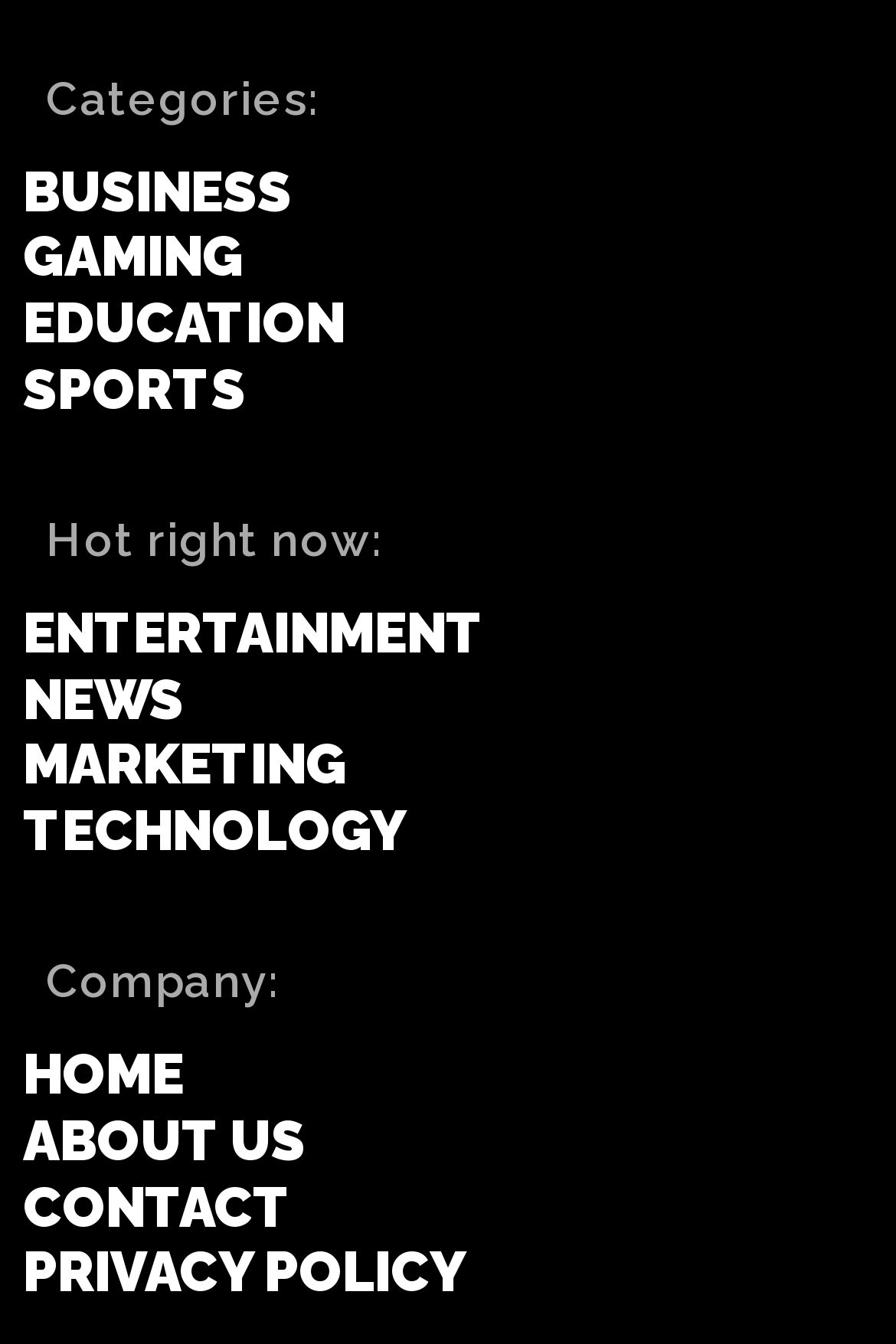Using the provided description: "Privacy Policy", find the bounding box coordinates of the corresponding UI element. The output should be four float numbers between 0 and 1, in the format [left, top, right, bottom].

[0.026, 0.924, 0.949, 0.973]